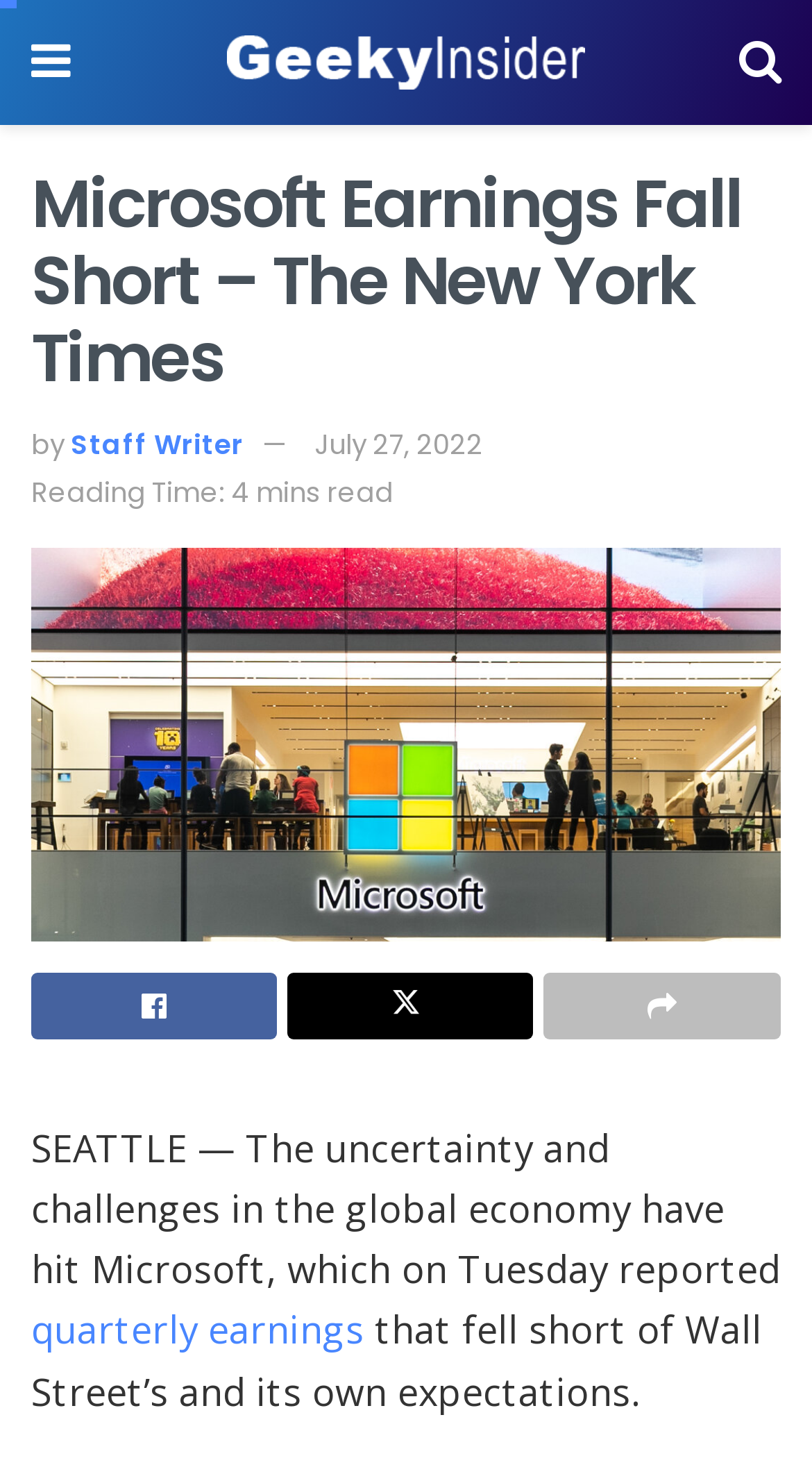Locate the bounding box of the UI element described by: "alt="Geeky Insider"" in the given webpage screenshot.

[0.278, 0.024, 0.719, 0.061]